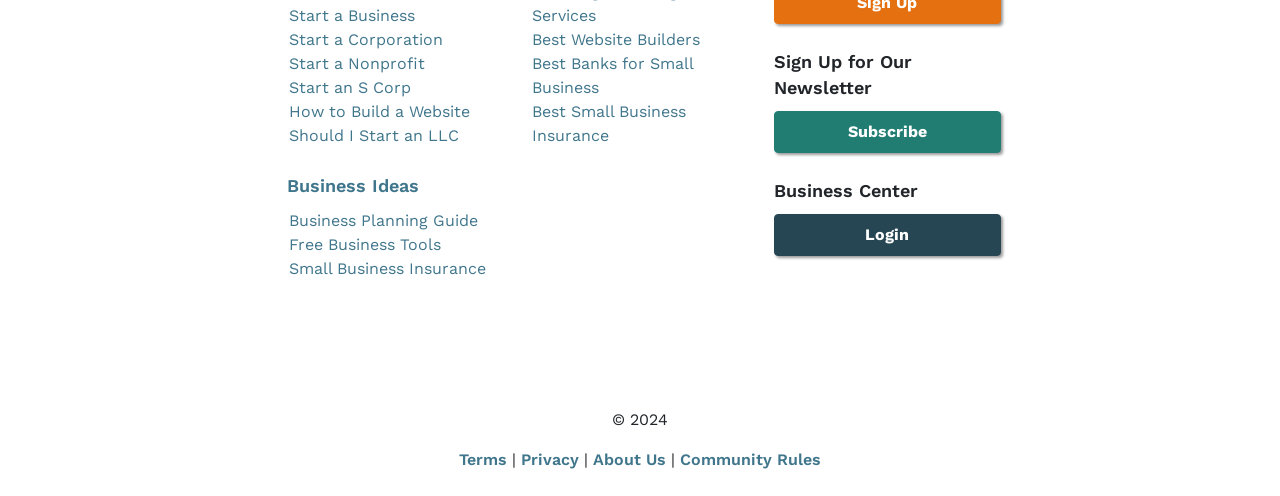Using the description: "title="Follow us on Instagram"", determine the UI element's bounding box coordinates. Ensure the coordinates are in the format of four float numbers between 0 and 1, i.e., [left, top, right, bottom].

[0.502, 0.724, 0.532, 0.763]